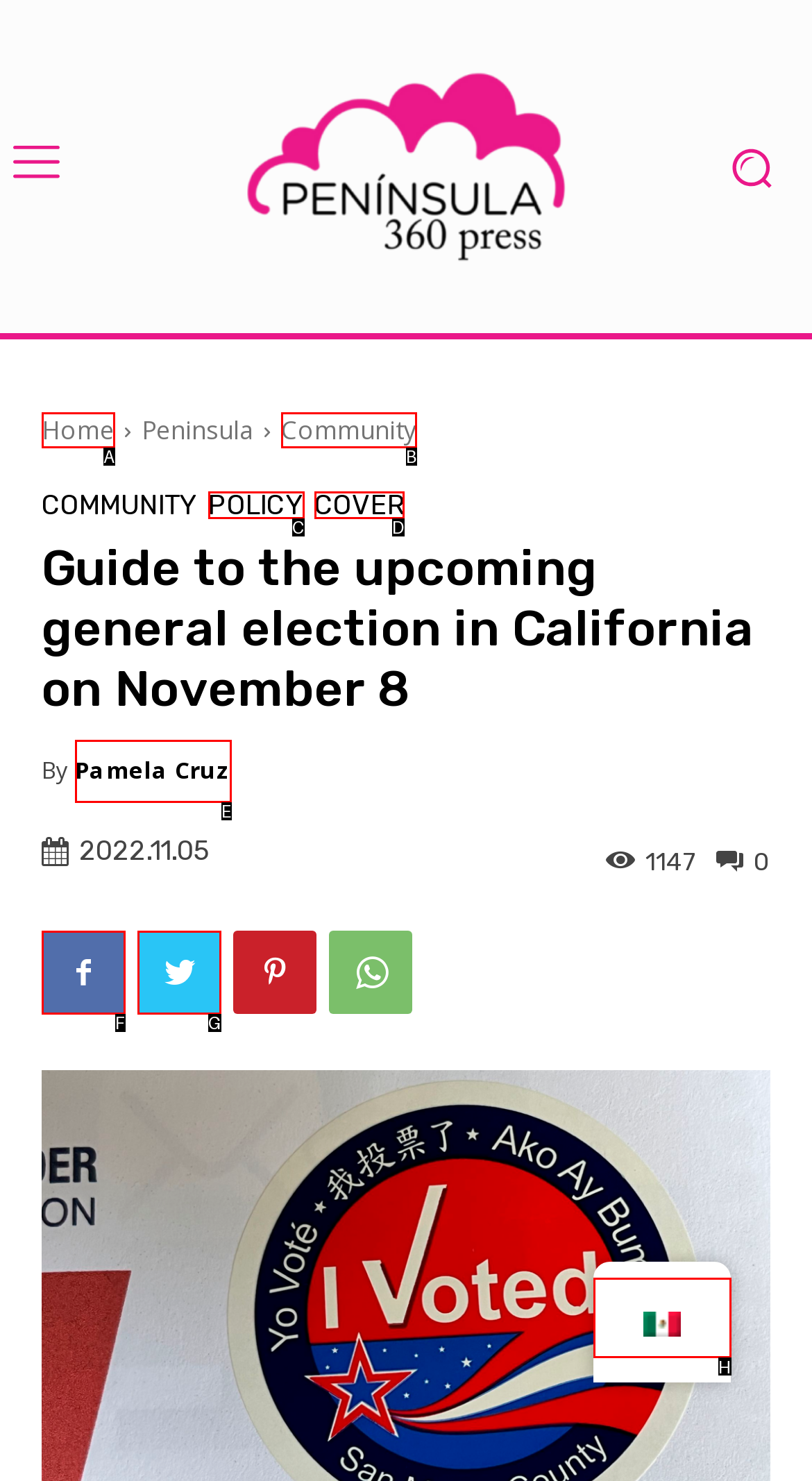Determine the appropriate lettered choice for the task: Change language to es_MX. Reply with the correct letter.

H